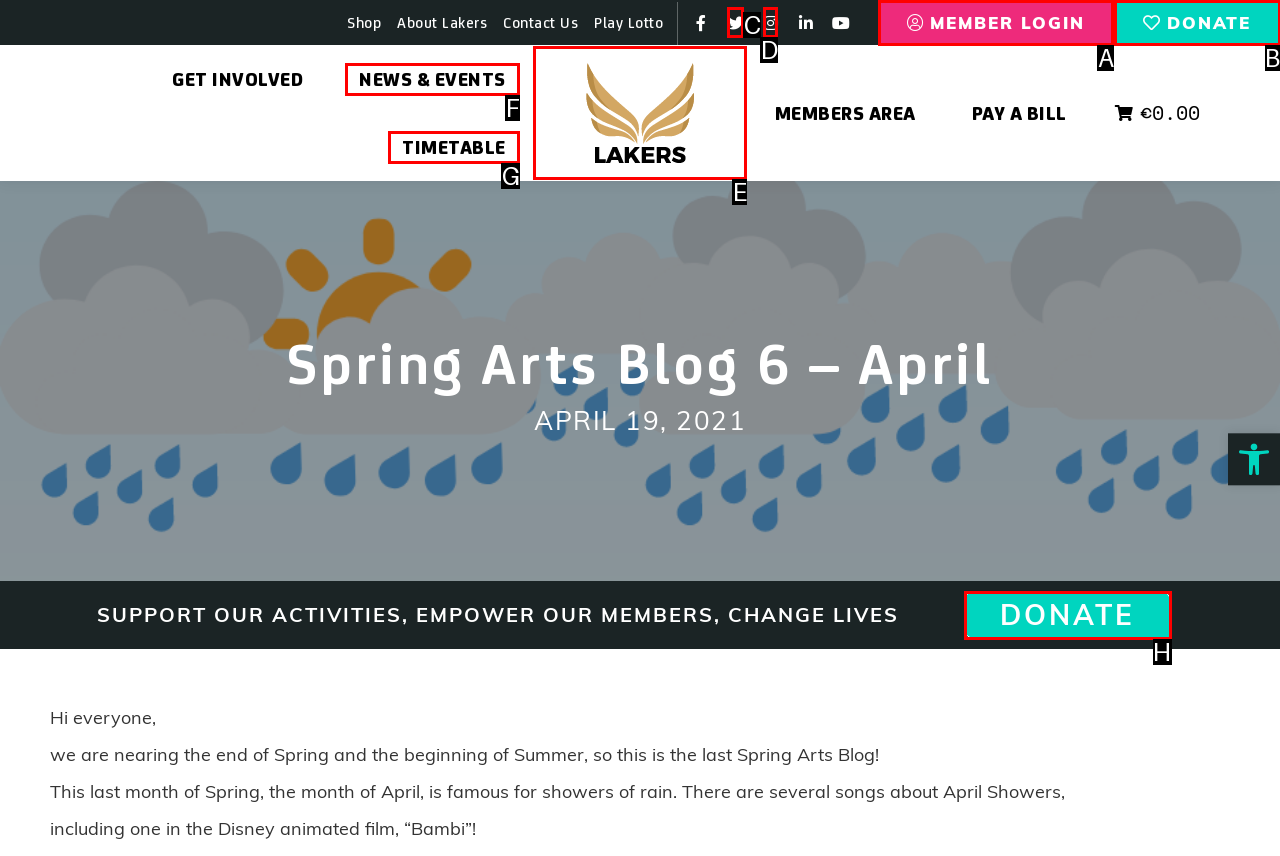Identify the correct UI element to click on to achieve the following task: Login as a member Respond with the corresponding letter from the given choices.

A